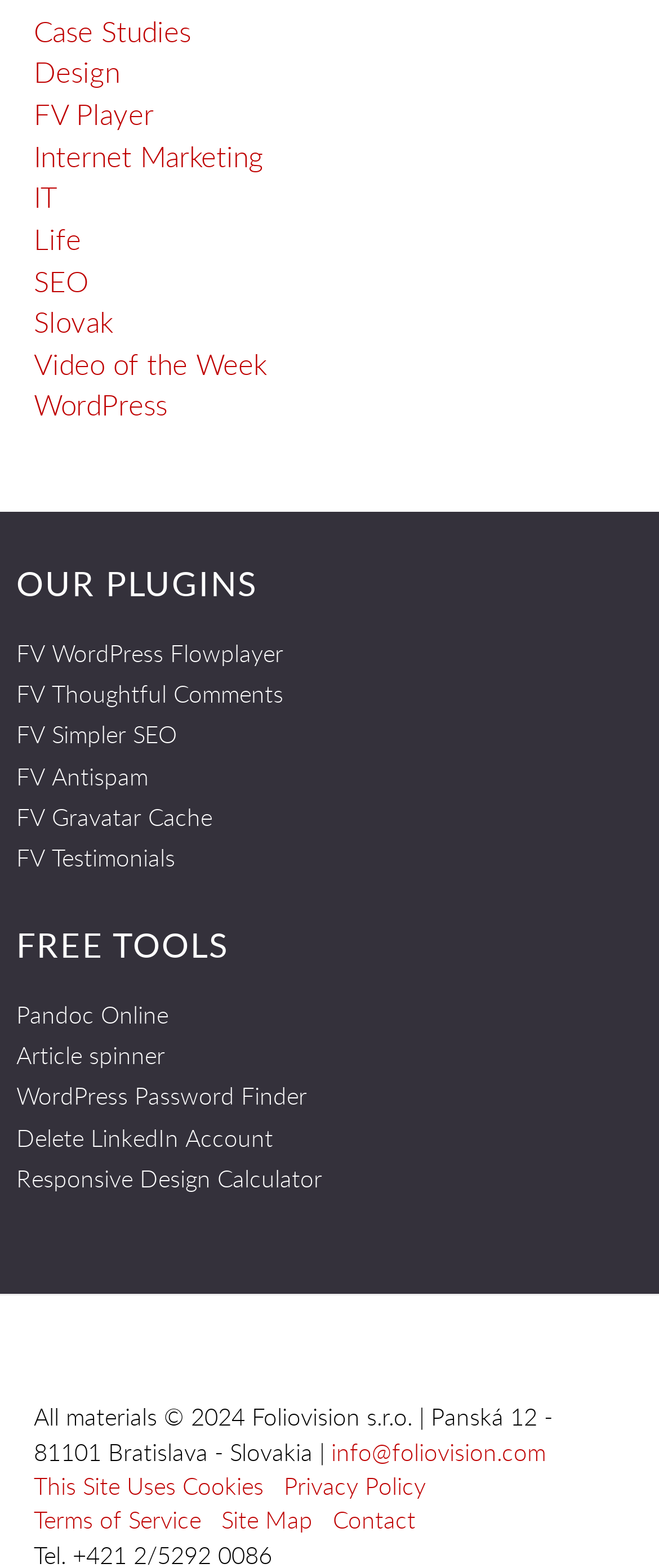Identify the bounding box coordinates for the region of the element that should be clicked to carry out the instruction: "Contact us via email". The bounding box coordinates should be four float numbers between 0 and 1, i.e., [left, top, right, bottom].

[0.503, 0.915, 0.828, 0.936]